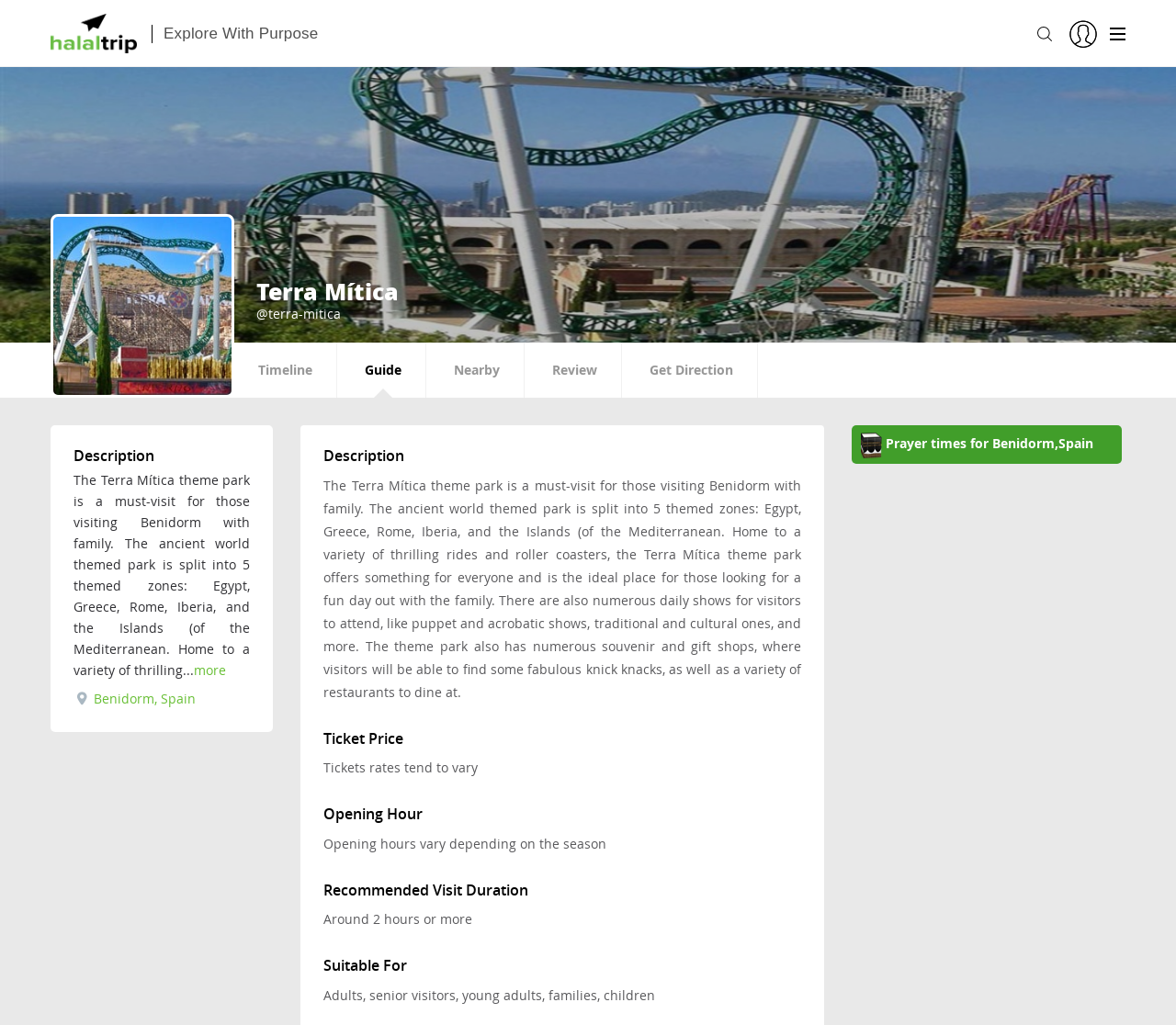Provide a short, one-word or phrase answer to the question below:
Is the Terra Mítica theme park suitable for children?

Yes